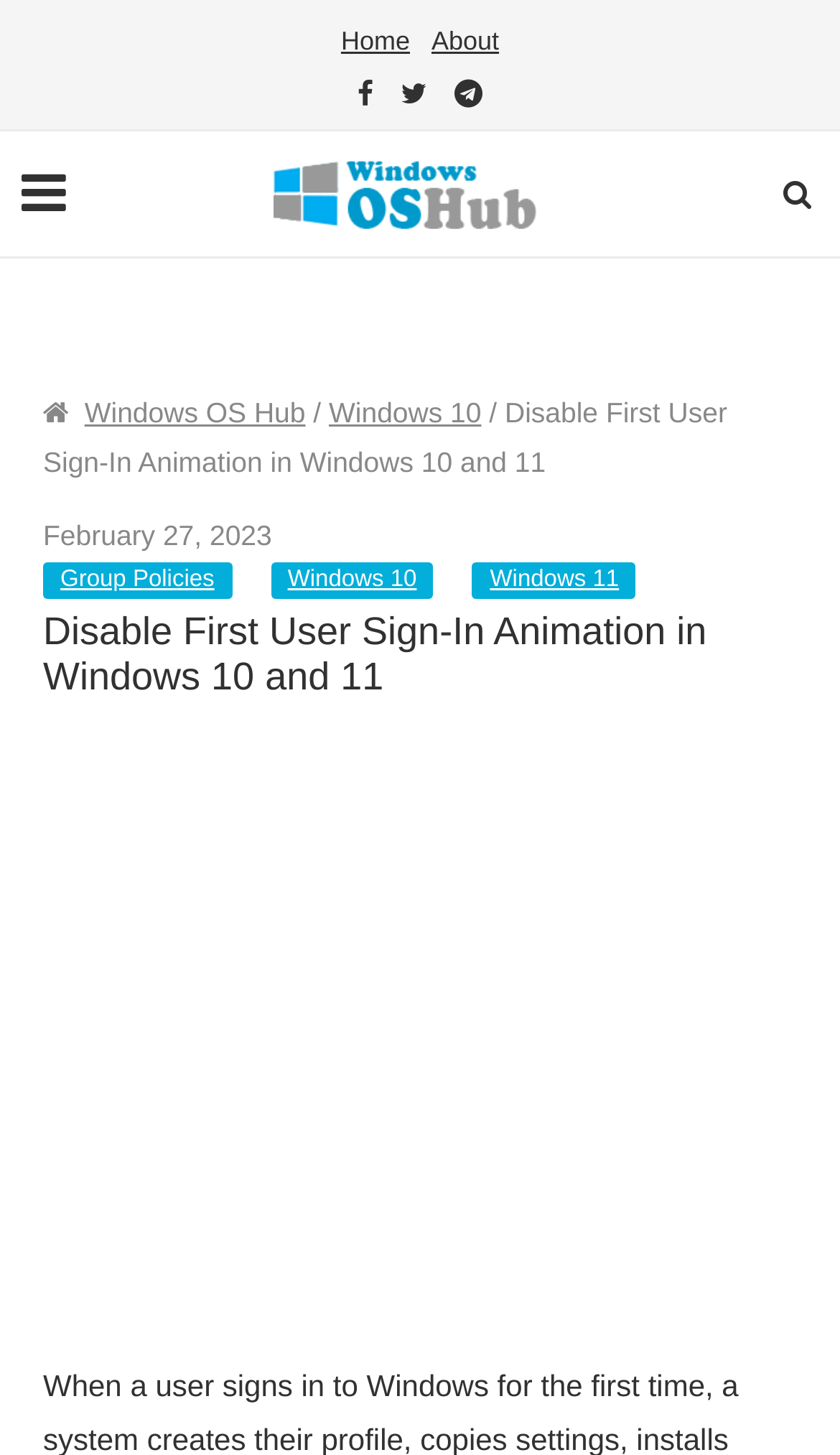What are the two Windows versions mentioned?
Please give a detailed and elaborate answer to the question based on the image.

I found the two Windows versions mentioned by looking at the link elements with the text 'Windows 10' and 'Windows 11', which are likely related to the topic of the article.